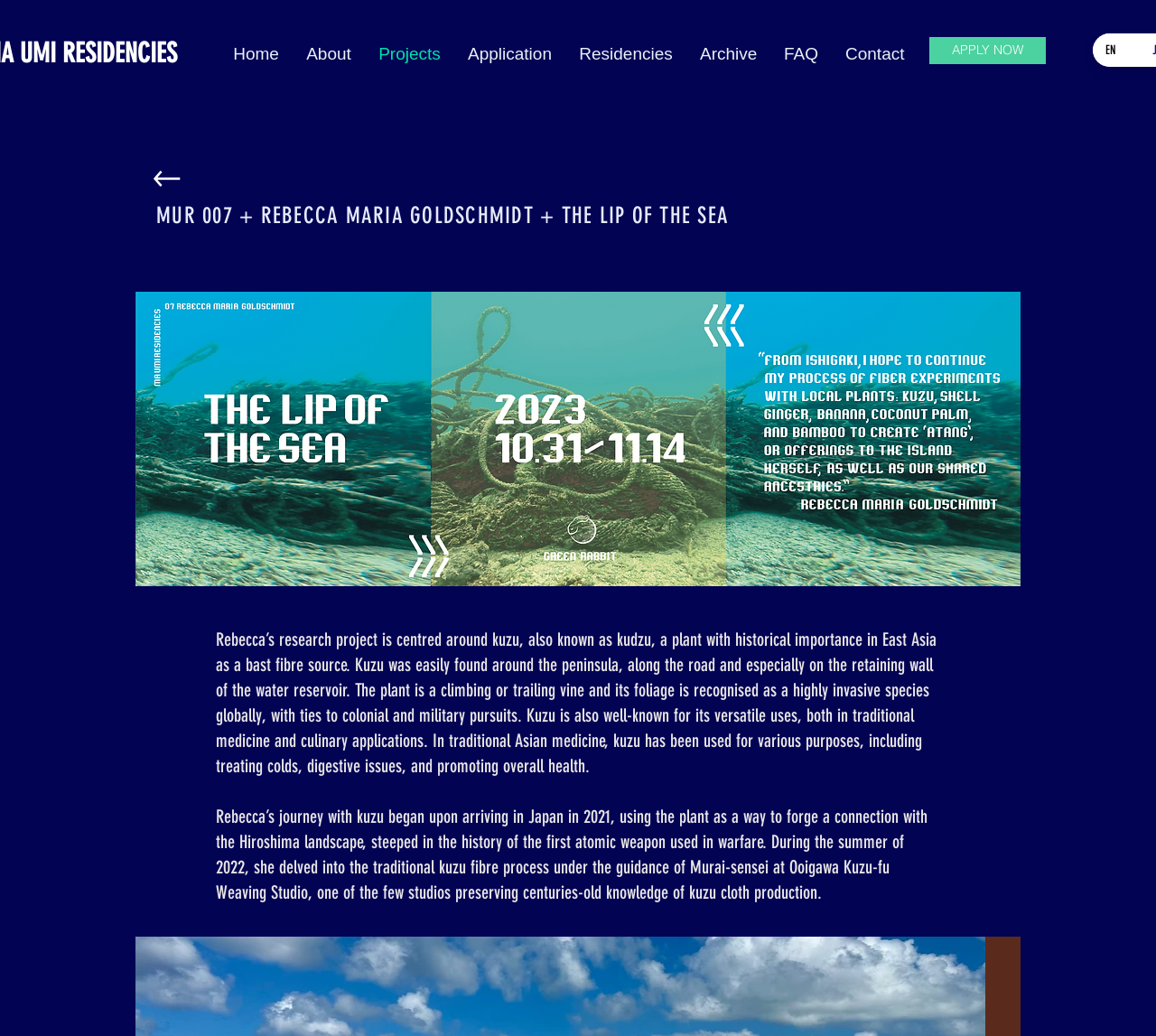Determine the bounding box coordinates of the clickable region to follow the instruction: "View the Projects page".

[0.316, 0.036, 0.393, 0.068]